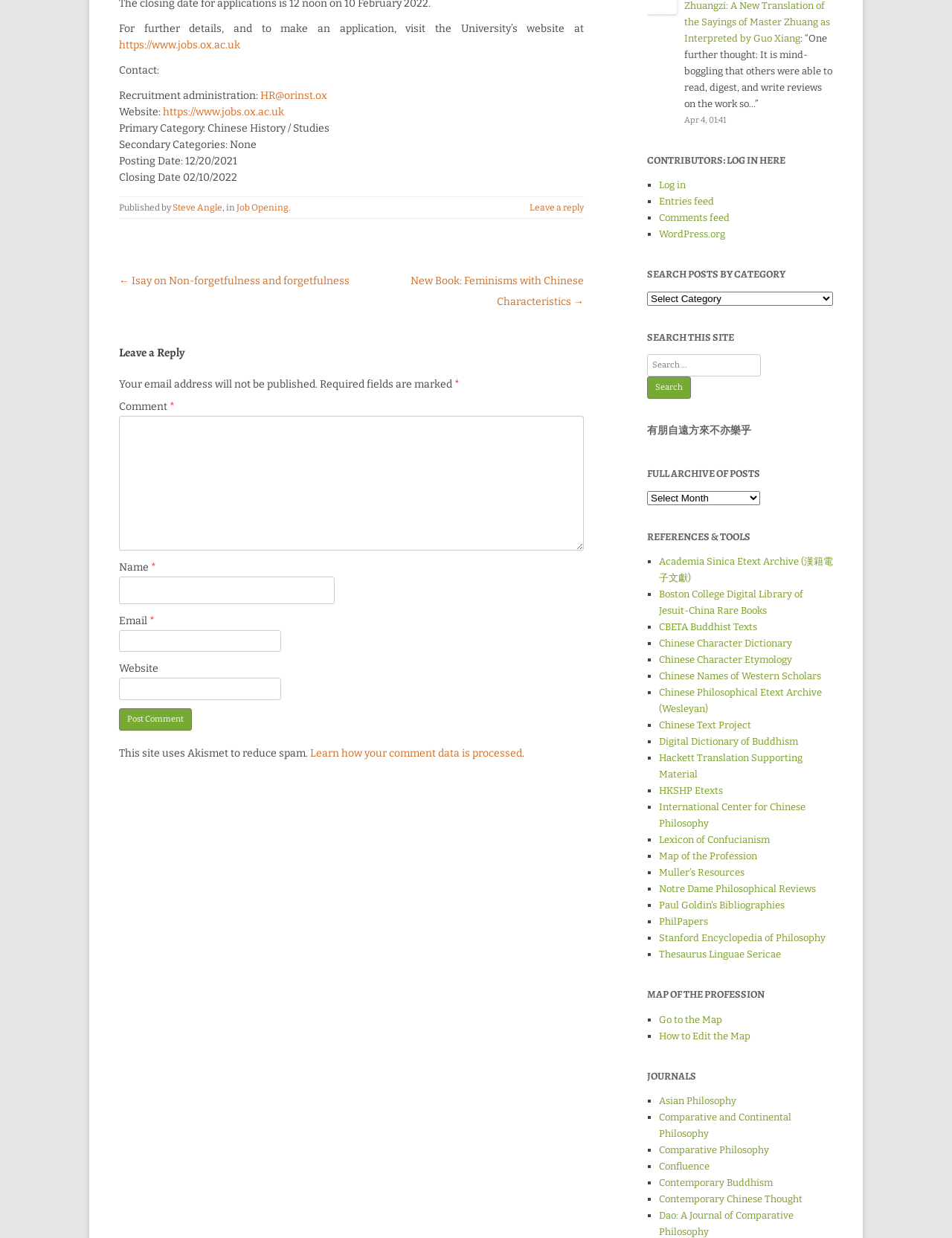Can you show the bounding box coordinates of the region to click on to complete the task described in the instruction: "Click the link to visit the University’s website"?

[0.125, 0.032, 0.252, 0.042]